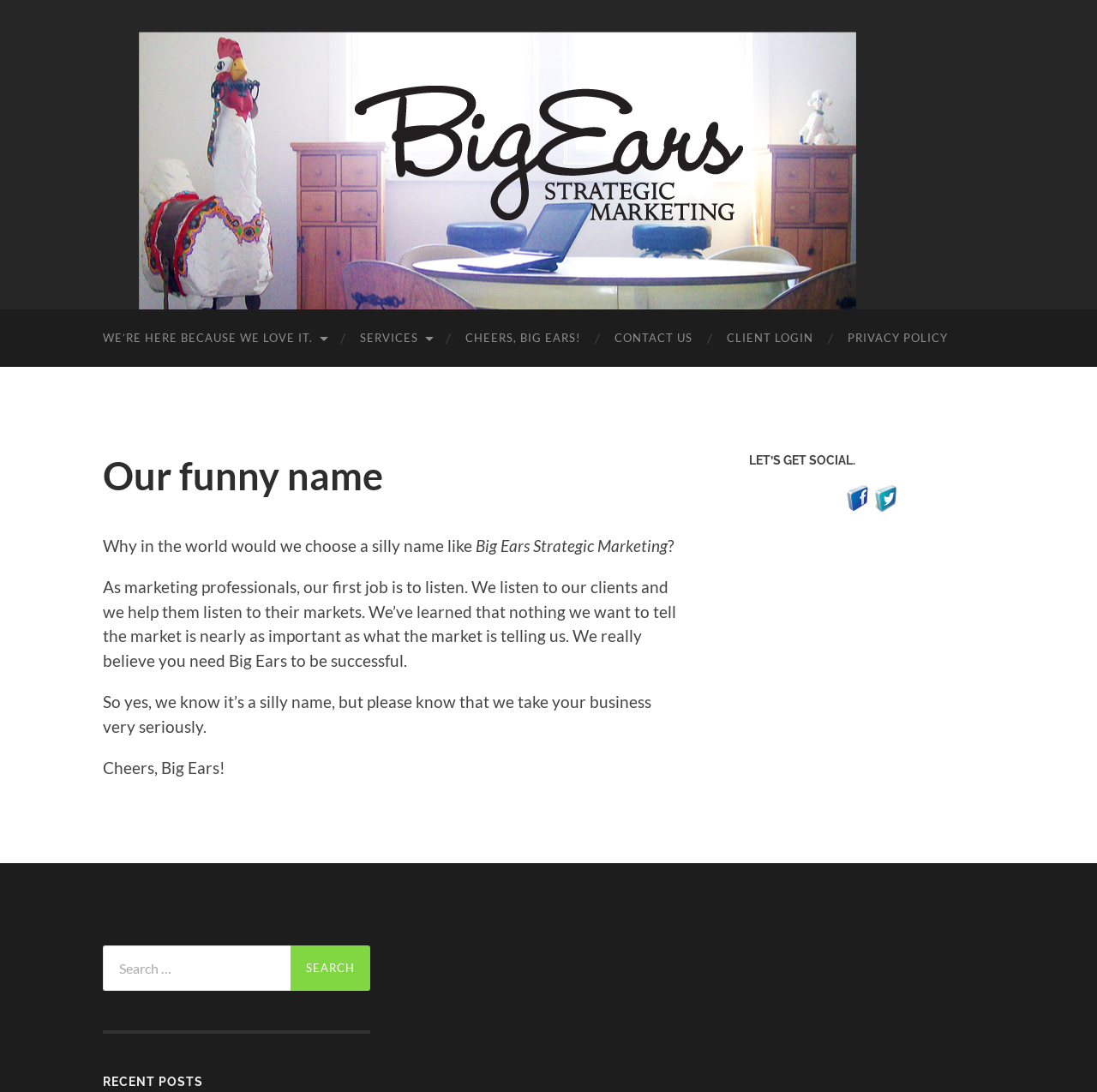Answer this question using a single word or a brief phrase:
What social media platforms does the company have?

Facebook and Twitter